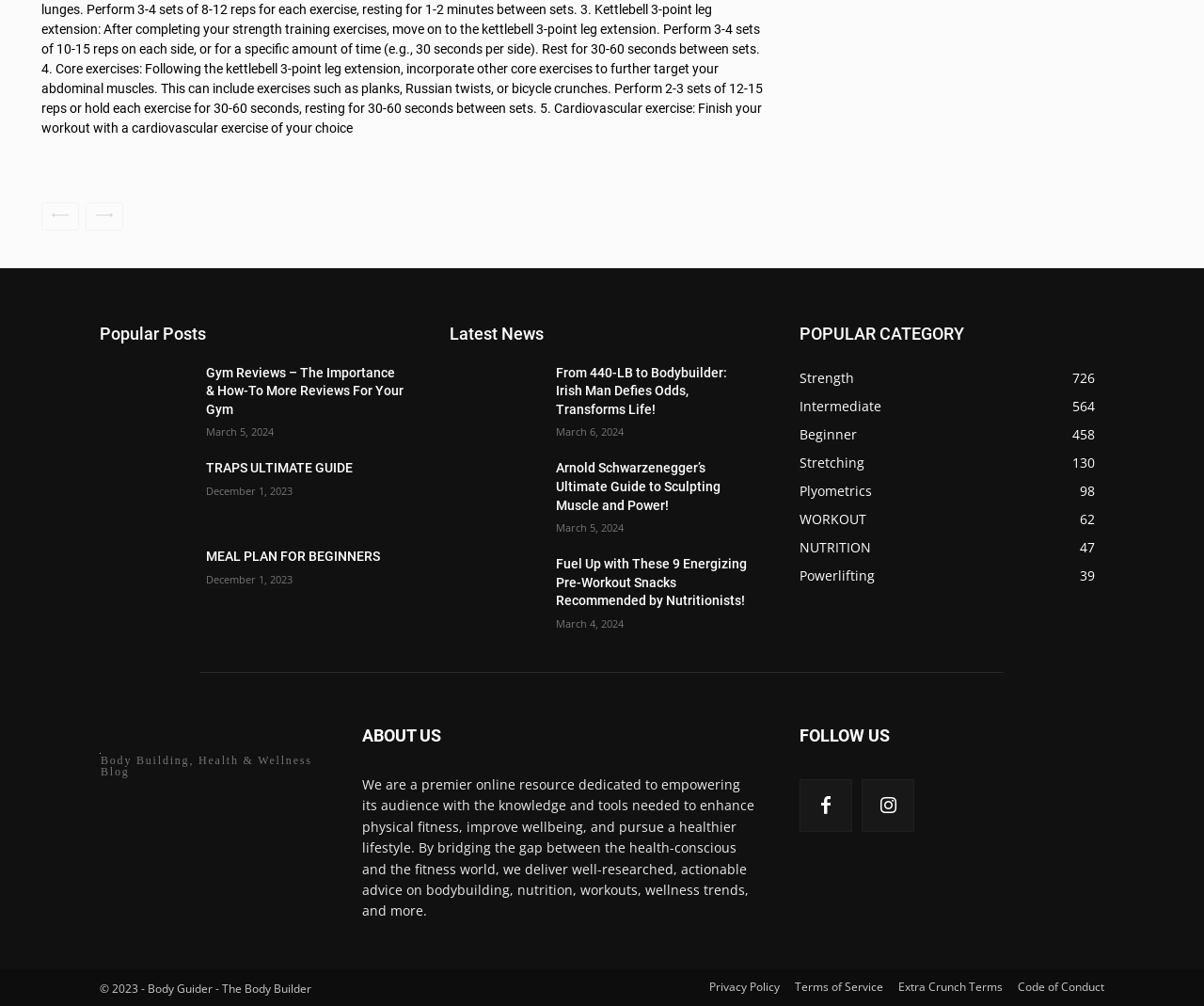Please determine the bounding box coordinates of the element to click on in order to accomplish the following task: "read popular post 'Gym Reviews – The Importance & How-To More Reviews For Your Gym'". Ensure the coordinates are four float numbers ranging from 0 to 1, i.e., [left, top, right, bottom].

[0.083, 0.362, 0.159, 0.425]